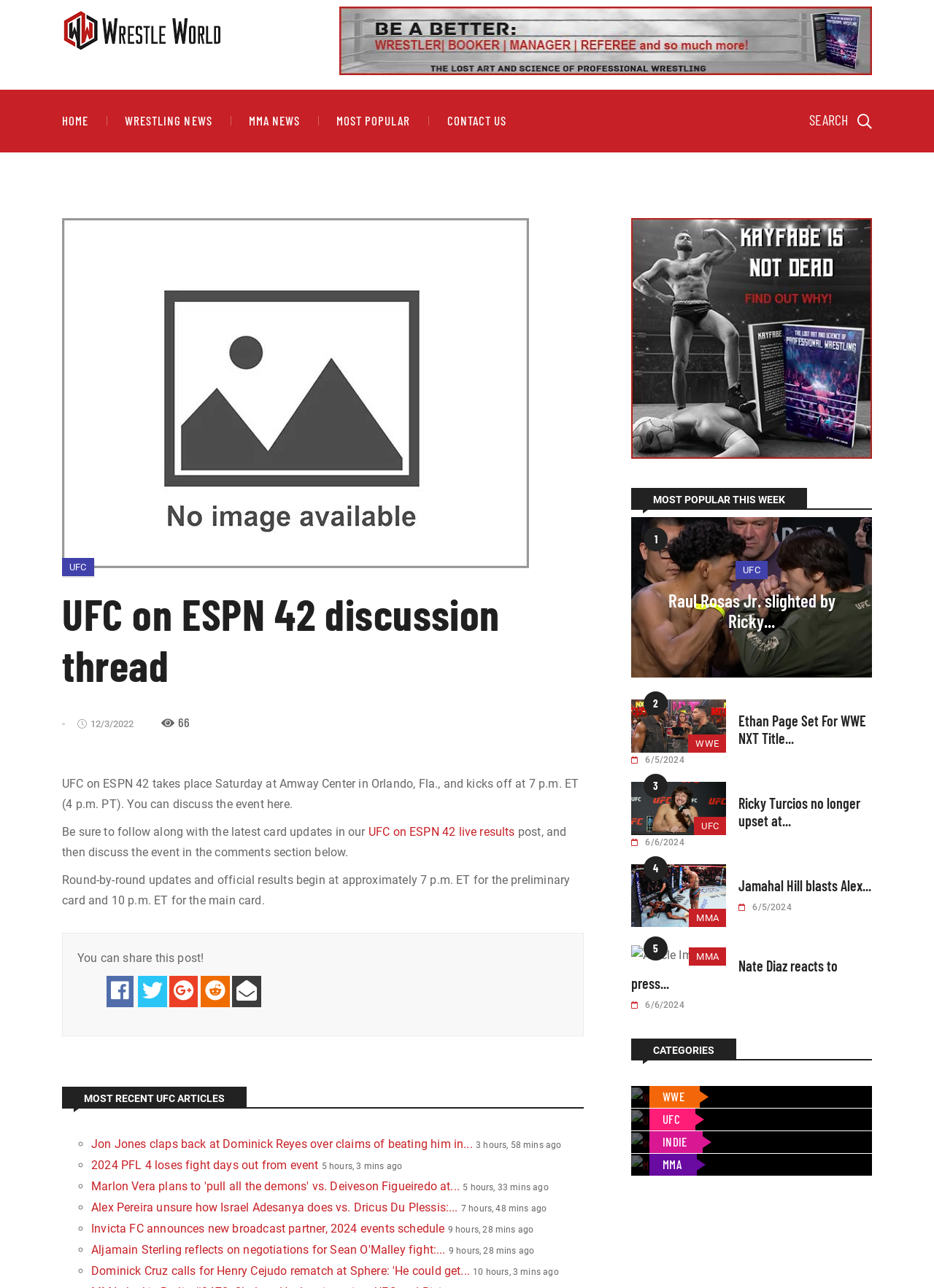Pinpoint the bounding box coordinates for the area that should be clicked to perform the following instruction: "Search for something".

[0.867, 0.09, 0.934, 0.101]